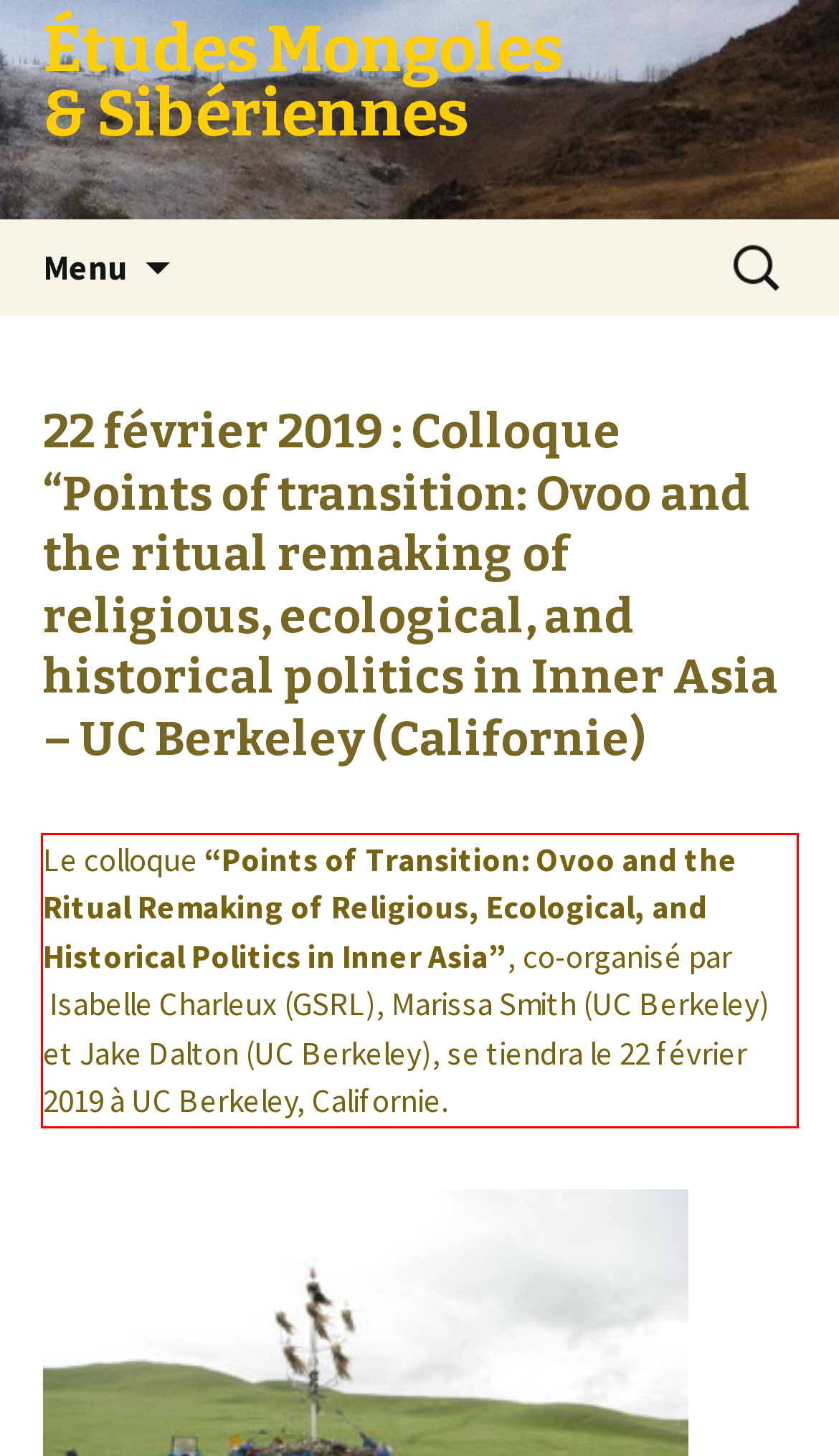Analyze the screenshot of the webpage and extract the text from the UI element that is inside the red bounding box.

Le colloque “Points of Transition: Ovoo and the Ritual Remaking of Religious, Ecological, and Historical Politics in Inner Asia”, co-organisé par Isabelle Charleux (GSRL), Marissa Smith (UC Berkeley) et Jake Dalton (UC Berkeley), se tiendra le 22 février 2019 à UC Berkeley, Californie.